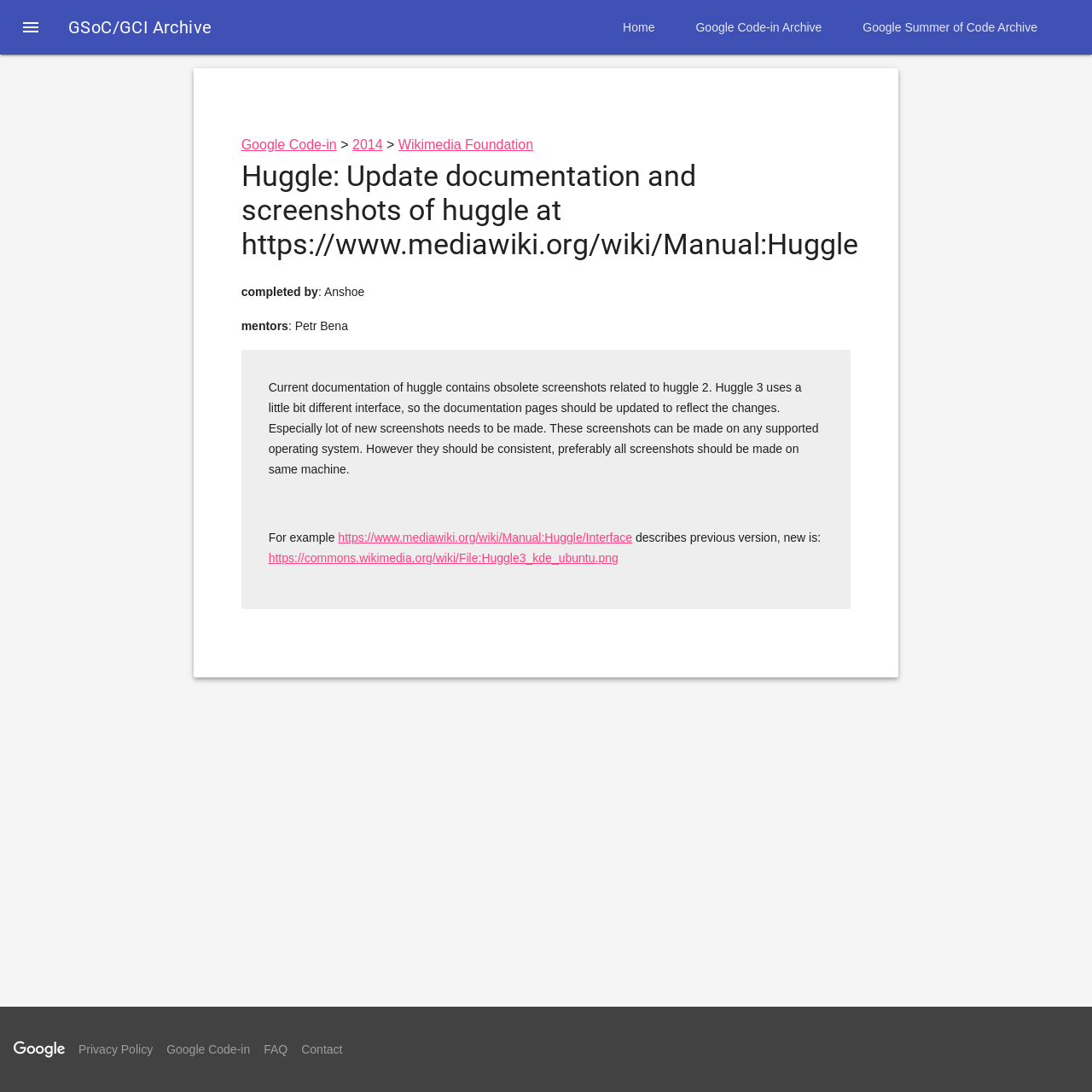What is the name of the organization?
Using the image as a reference, answer the question with a short word or phrase.

Wikimedia Foundation